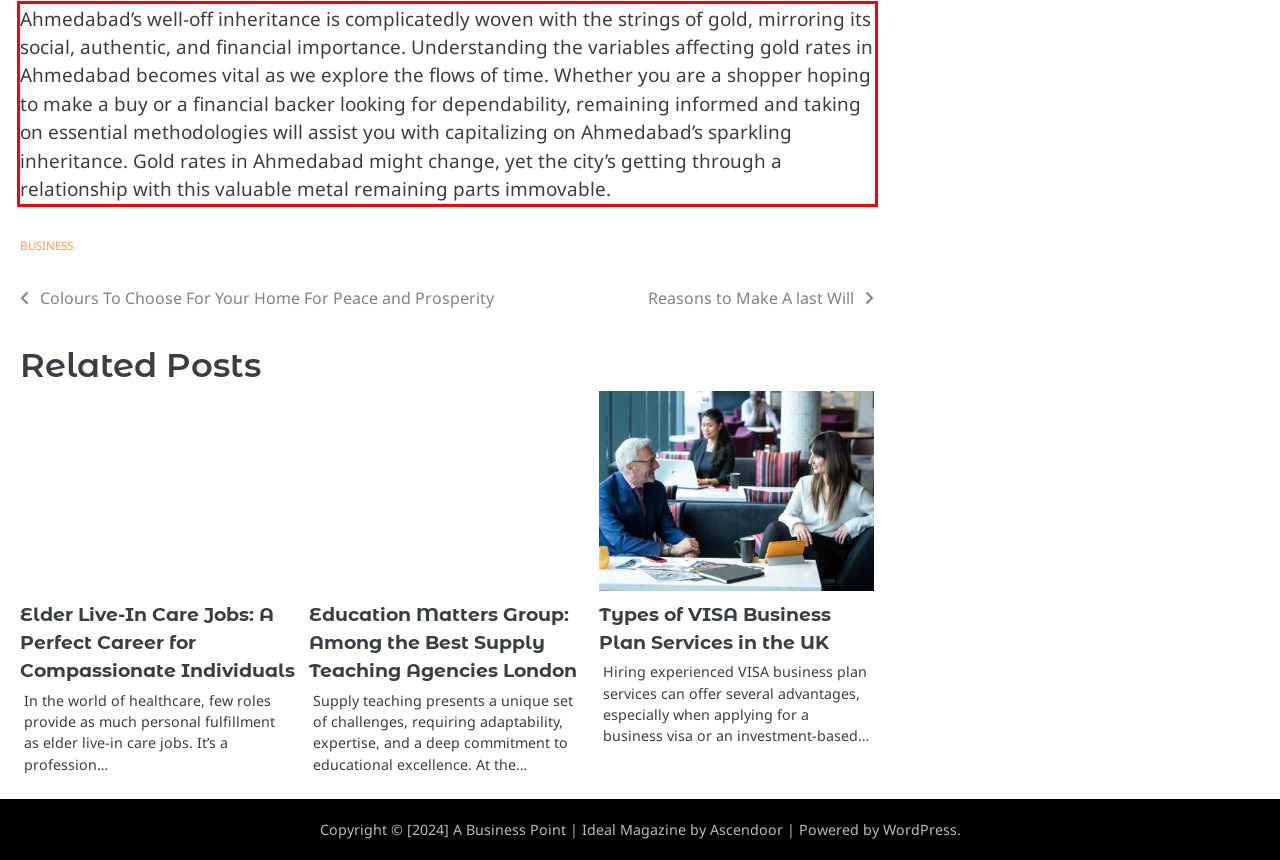Within the screenshot of the webpage, there is a red rectangle. Please recognize and generate the text content inside this red bounding box.

Ahmedabad’s well-off inheritance is complicatedly woven with the strings of gold, mirroring its social, authentic, and financial importance. Understanding the variables affecting gold rates in Ahmedabad becomes vital as we explore the flows of time. Whether you are a shopper hoping to make a buy or a financial backer looking for dependability, remaining informed and taking on essential methodologies will assist you with capitalizing on Ahmedabad’s sparkling inheritance. Gold rates in Ahmedabad might change, yet the city’s getting through a relationship with this valuable metal remaining parts immovable.